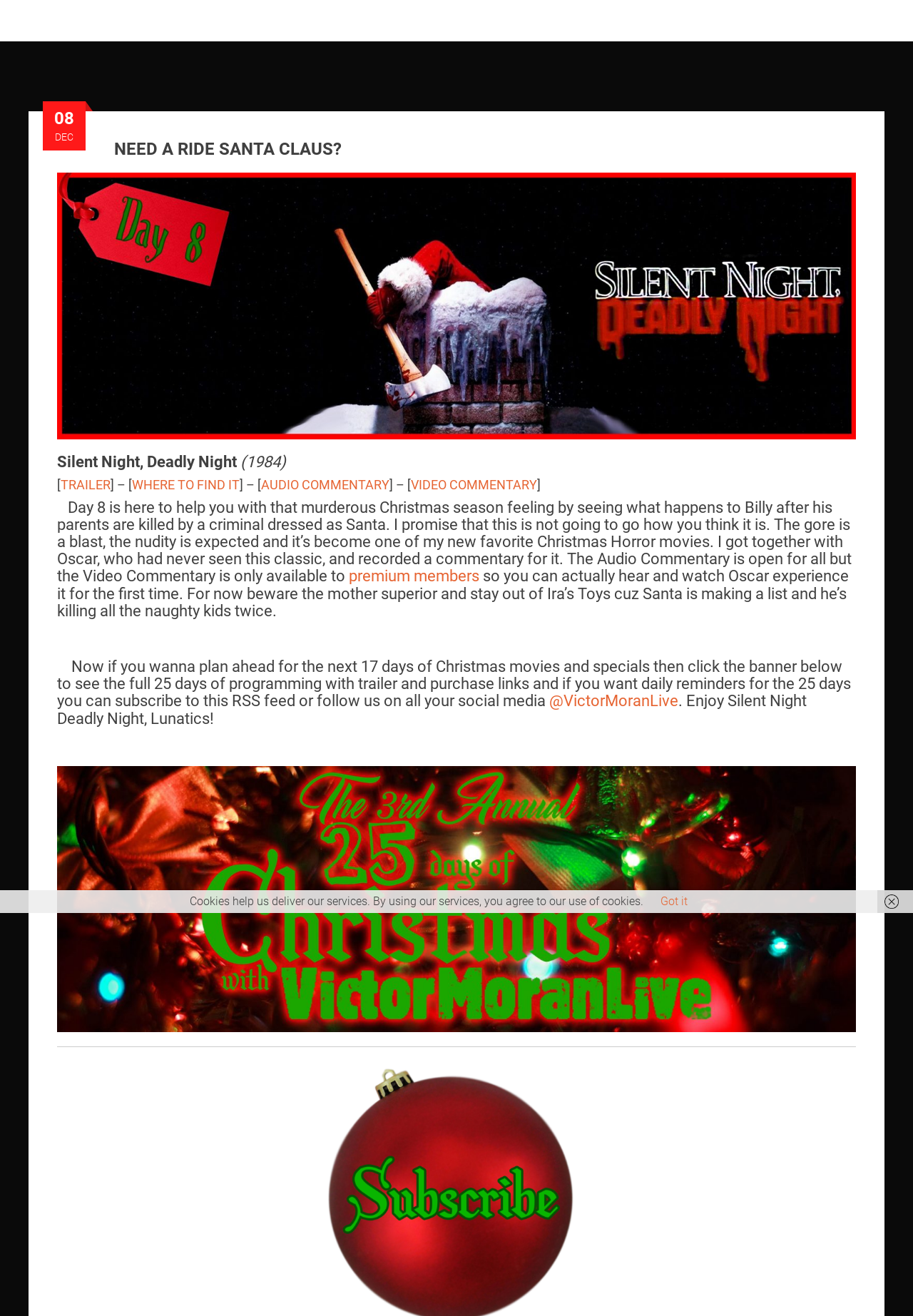Based on the element description: "@VictorMoranLive", identify the bounding box coordinates for this UI element. The coordinates must be four float numbers between 0 and 1, listed as [left, top, right, bottom].

[0.602, 0.526, 0.743, 0.54]